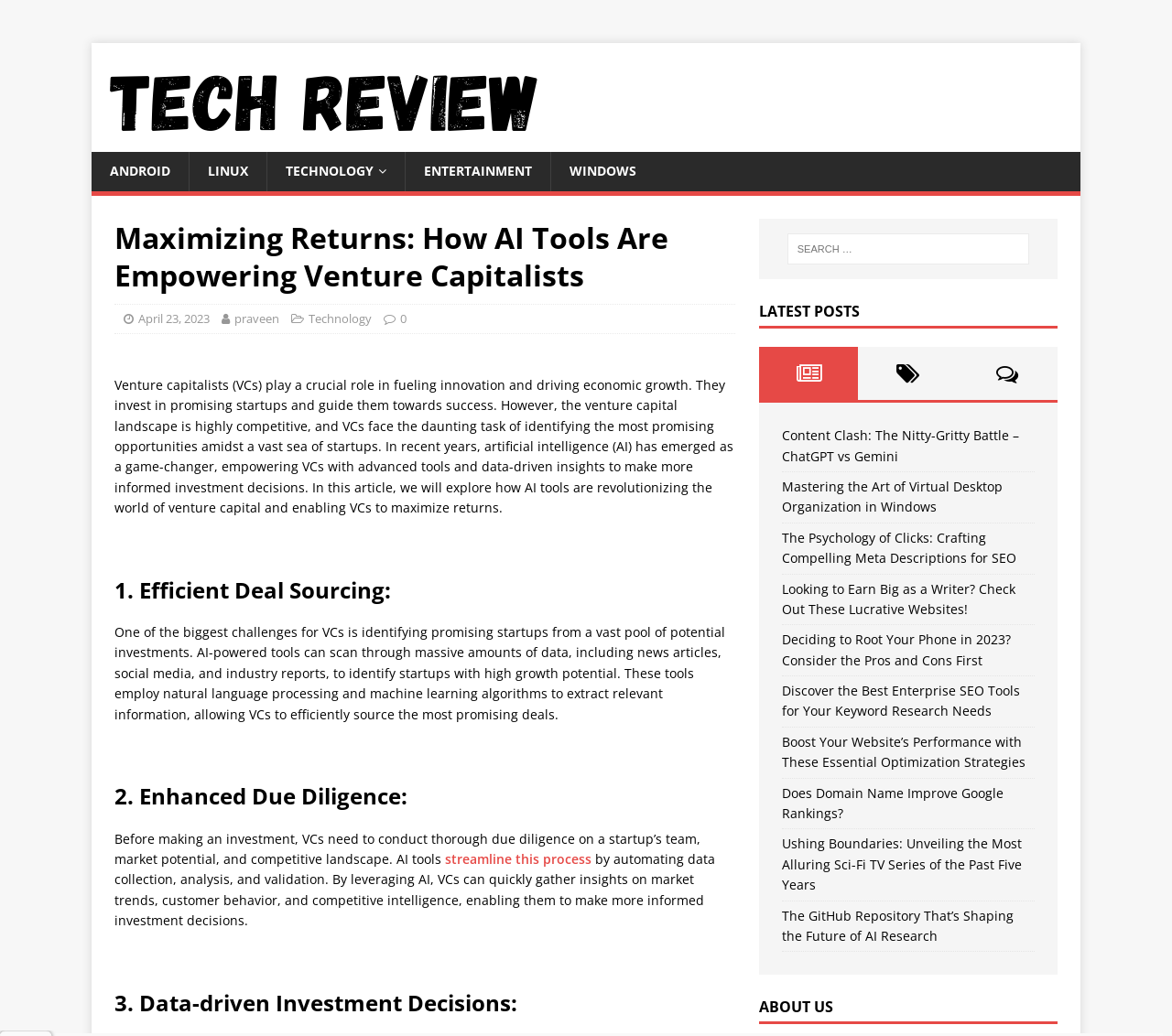Respond to the question with just a single word or phrase: 
What is the author of the article?

praveen